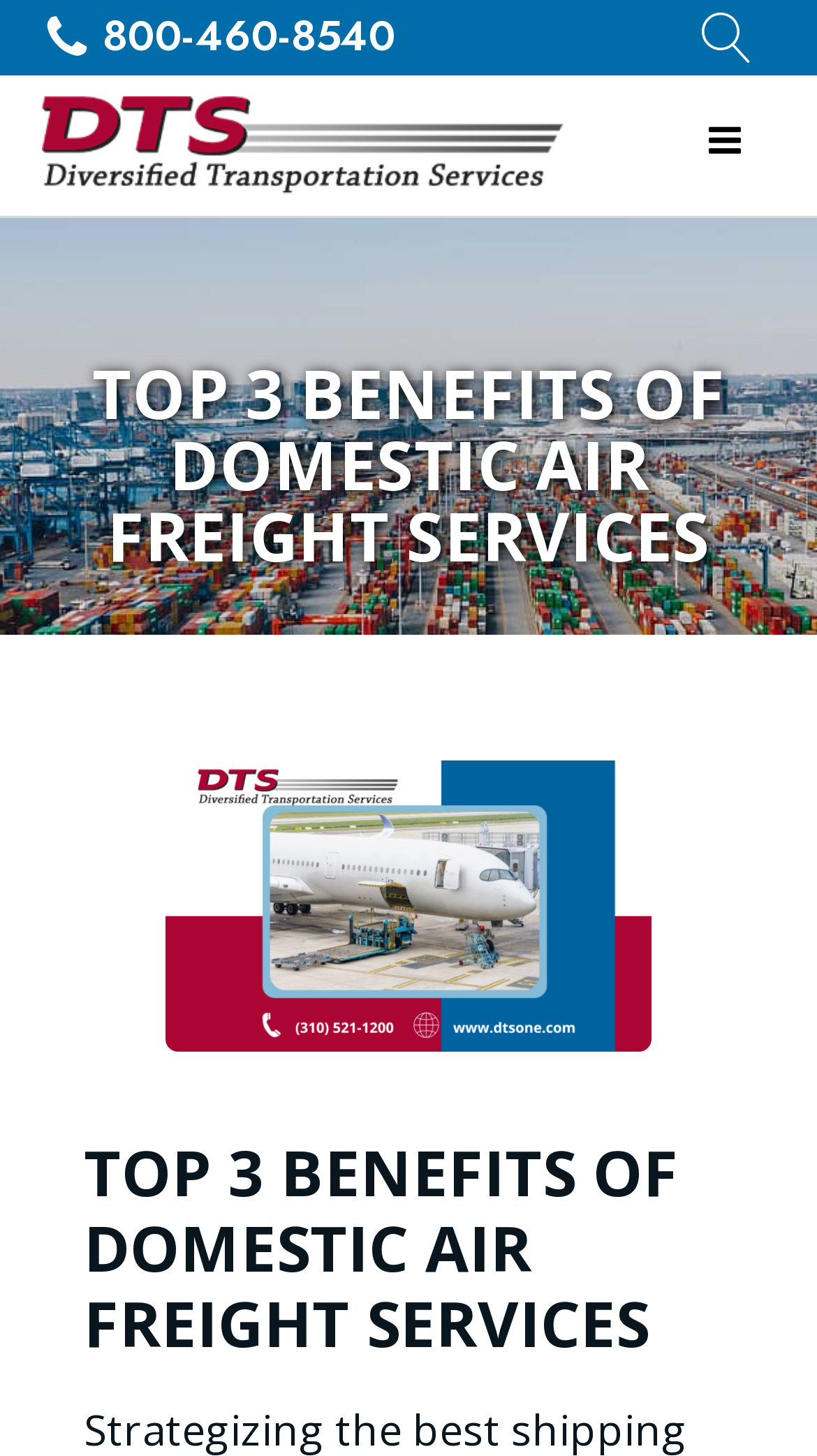How many links are there in the top section?
Analyze the image and provide a thorough answer to the question.

I counted the link elements in the top section of the webpage and found two links, one with the phone number and another without any text.